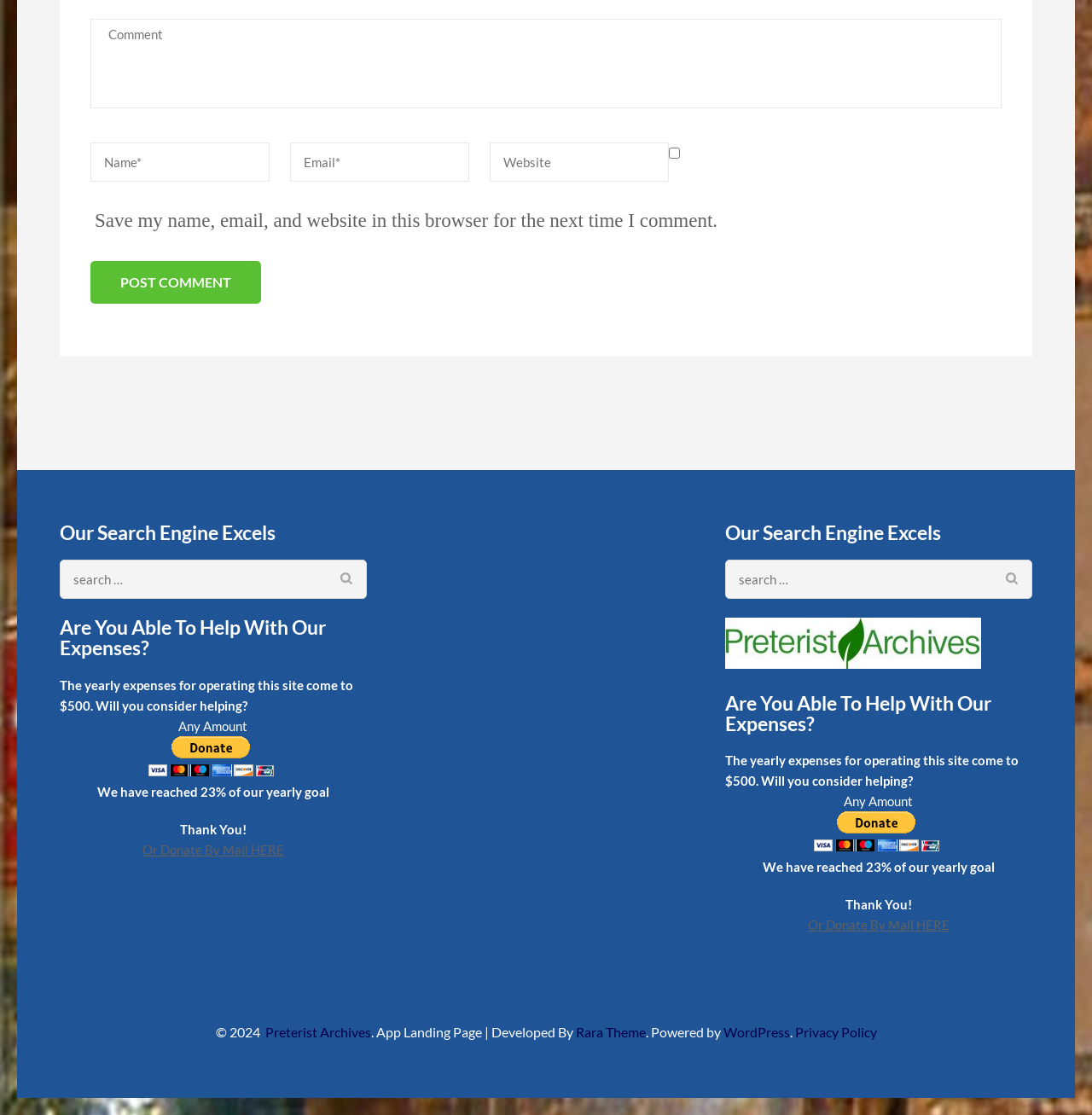Please respond in a single word or phrase: 
How many search boxes are there?

2